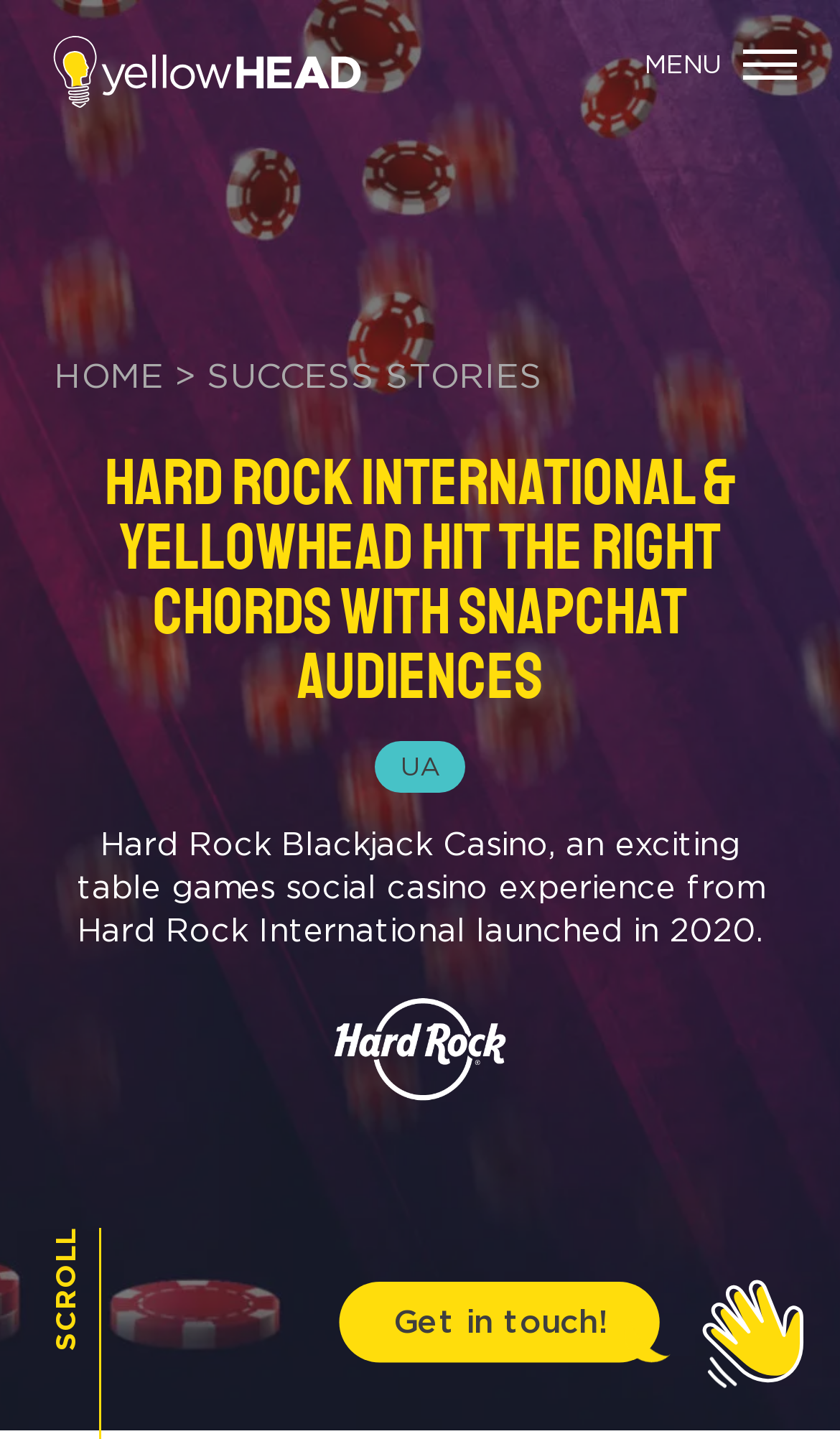Describe every aspect of the webpage in a detailed manner.

The webpage is about a success story of Hard Rock International and yellowHEAD on Snapchat. At the top left corner, there is a logo image and a link to an unknown destination. Below the logo, there is a main heading that reads "HARD ROCK INTERNATIONAL & YELLOWHEAD HIT THE RIGHT CHORDS WITH SNAPCHAT AUDIENCES". 

To the top right, there is a menu with the text "MENU". Below the menu, there are three links: "HOME", ">" (an arrow), and "SUCCESS STORIES". The ">" link is positioned between the "HOME" and "SUCCESS STORIES" links.

The main content of the webpage is a paragraph of text that describes Hard Rock Blackjack Casino, a social casino experience launched in 2020. This text is positioned below the main heading.

At the bottom right corner, there is a call-to-action link "Get in touch!" accompanied by an image. Above this link, there is a small link "UA" with an unknown destination.

There is a large background image that spans the entire webpage, with the title "Hard Rock International & yellowHEAD Hit the Right Chords With Snapchat Audiences".